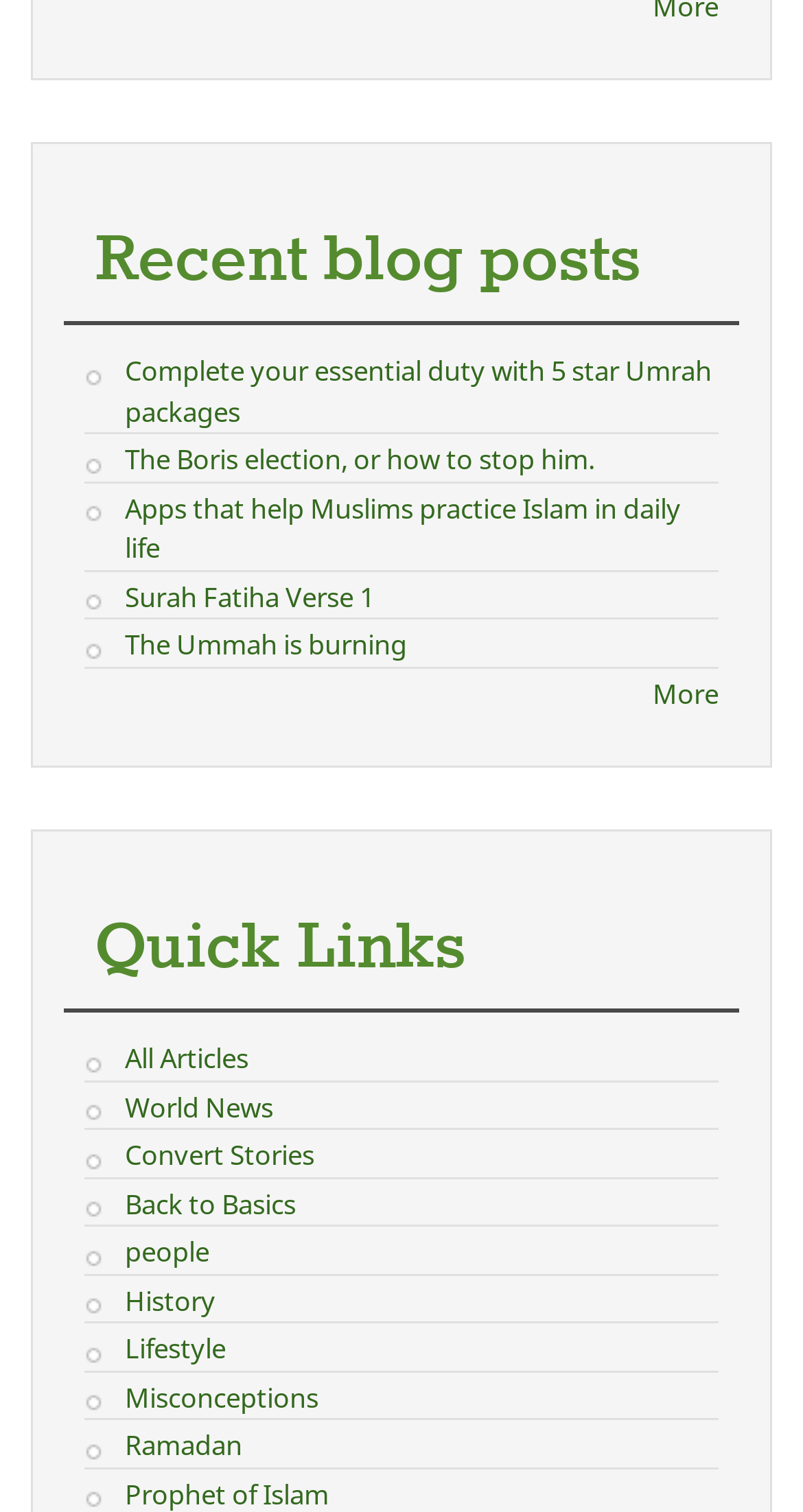Find the bounding box coordinates for the area you need to click to carry out the instruction: "Learn about the Prophet of Islam". The coordinates should be four float numbers between 0 and 1, indicated as [left, top, right, bottom].

[0.155, 0.975, 0.409, 1.0]